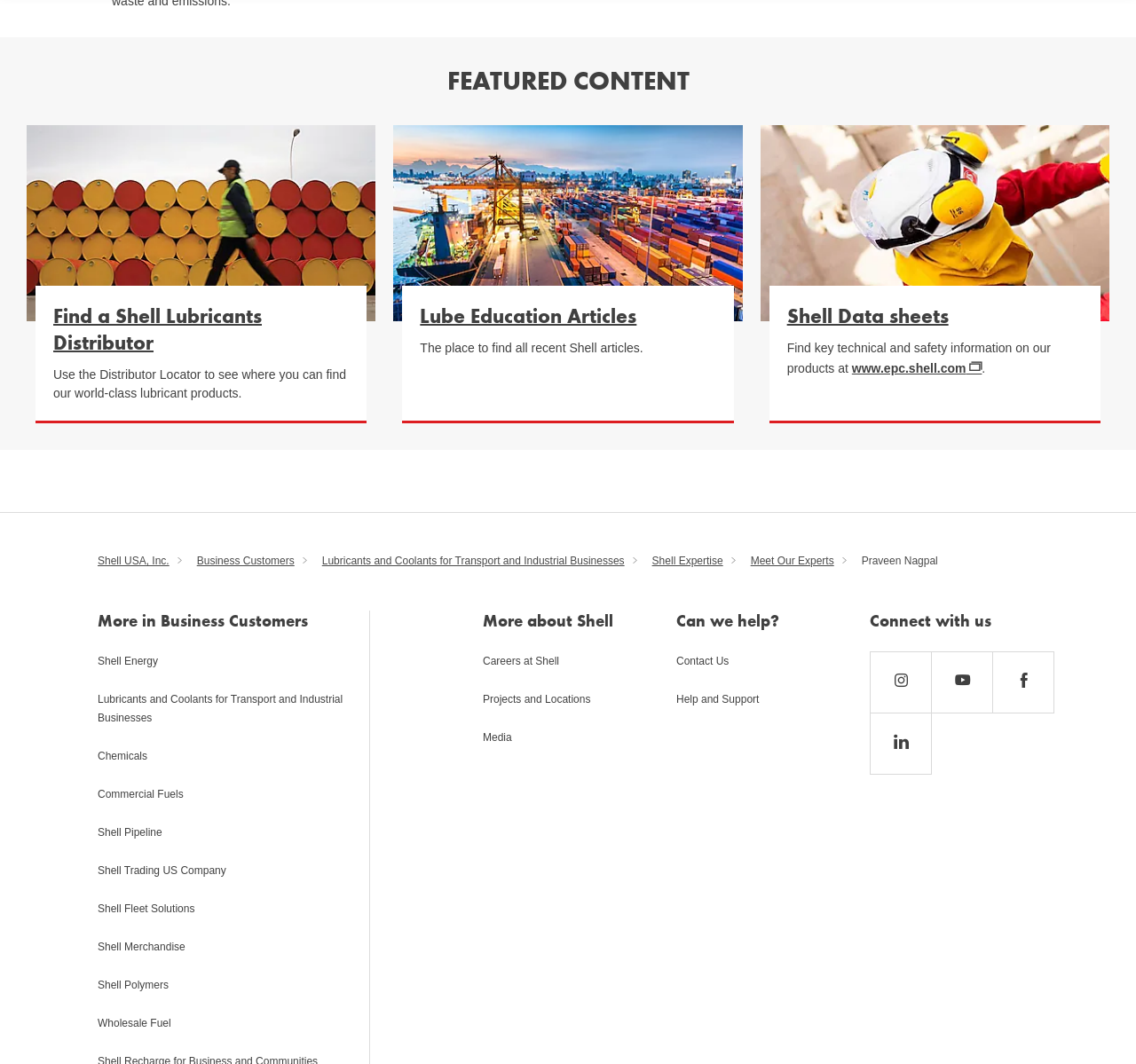Reply to the question with a single word or phrase:
What is the purpose of the 'Distributor Locator'?

Find Shell lubricant products